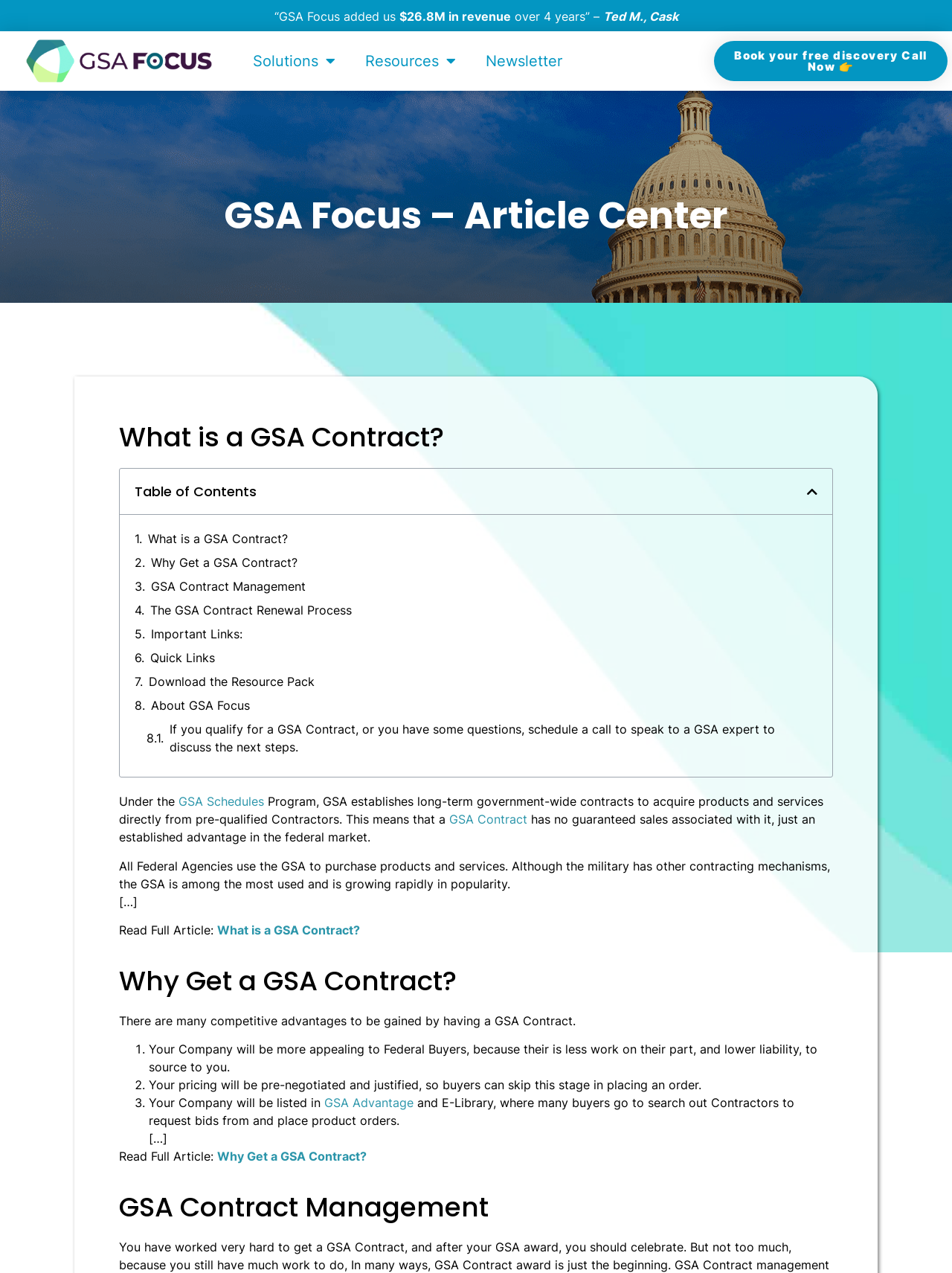Locate the bounding box coordinates of the item that should be clicked to fulfill the instruction: "Click the 'Book your free discovery Call Now' button".

[0.75, 0.032, 0.995, 0.064]